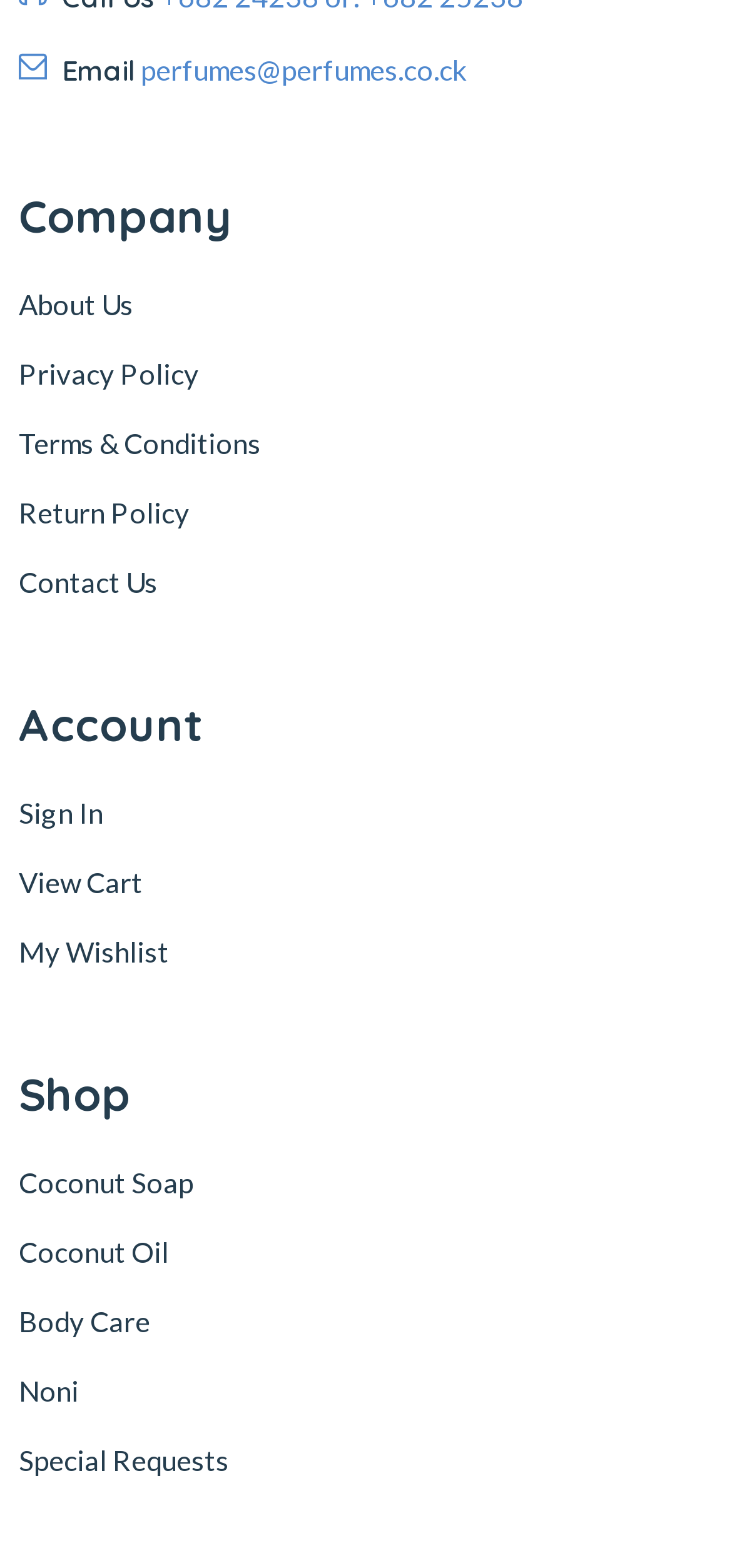What is the email address of the company?
Your answer should be a single word or phrase derived from the screenshot.

perfumes@perfumes.co.ck